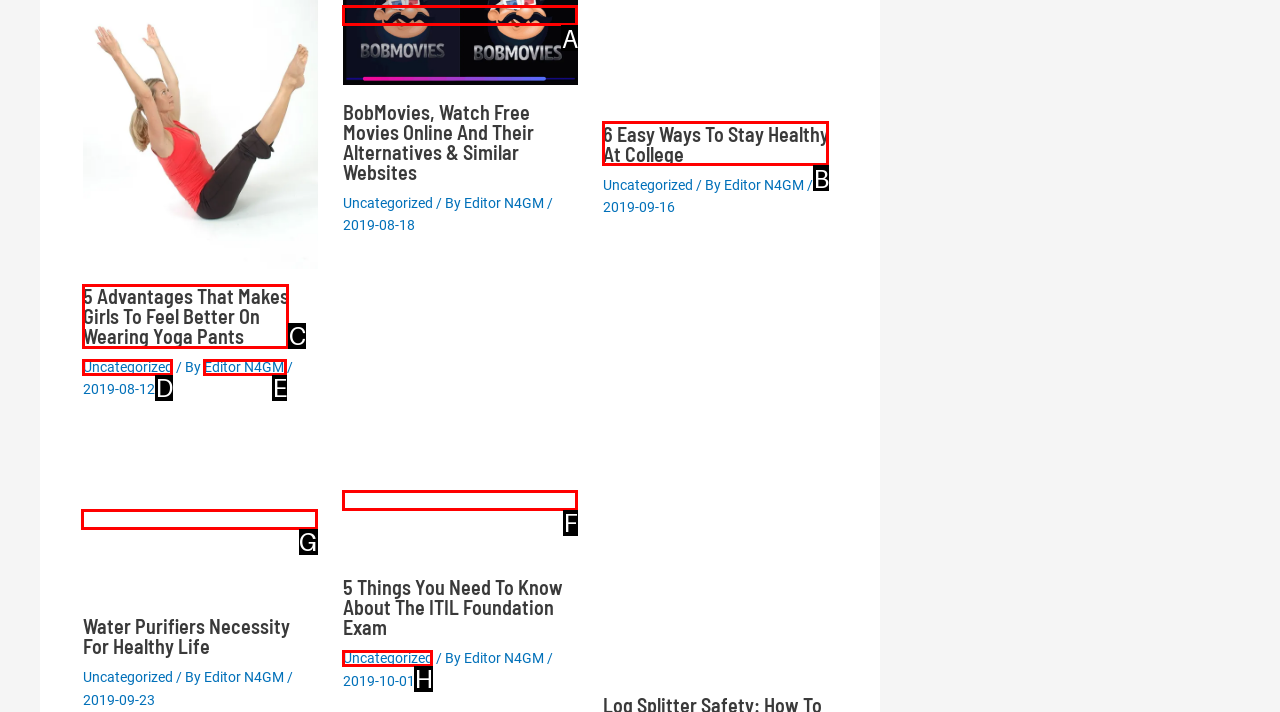Tell me which one HTML element I should click to complete the following instruction: Read more about Water Purifiers Necessity For Healthy Life
Answer with the option's letter from the given choices directly.

G